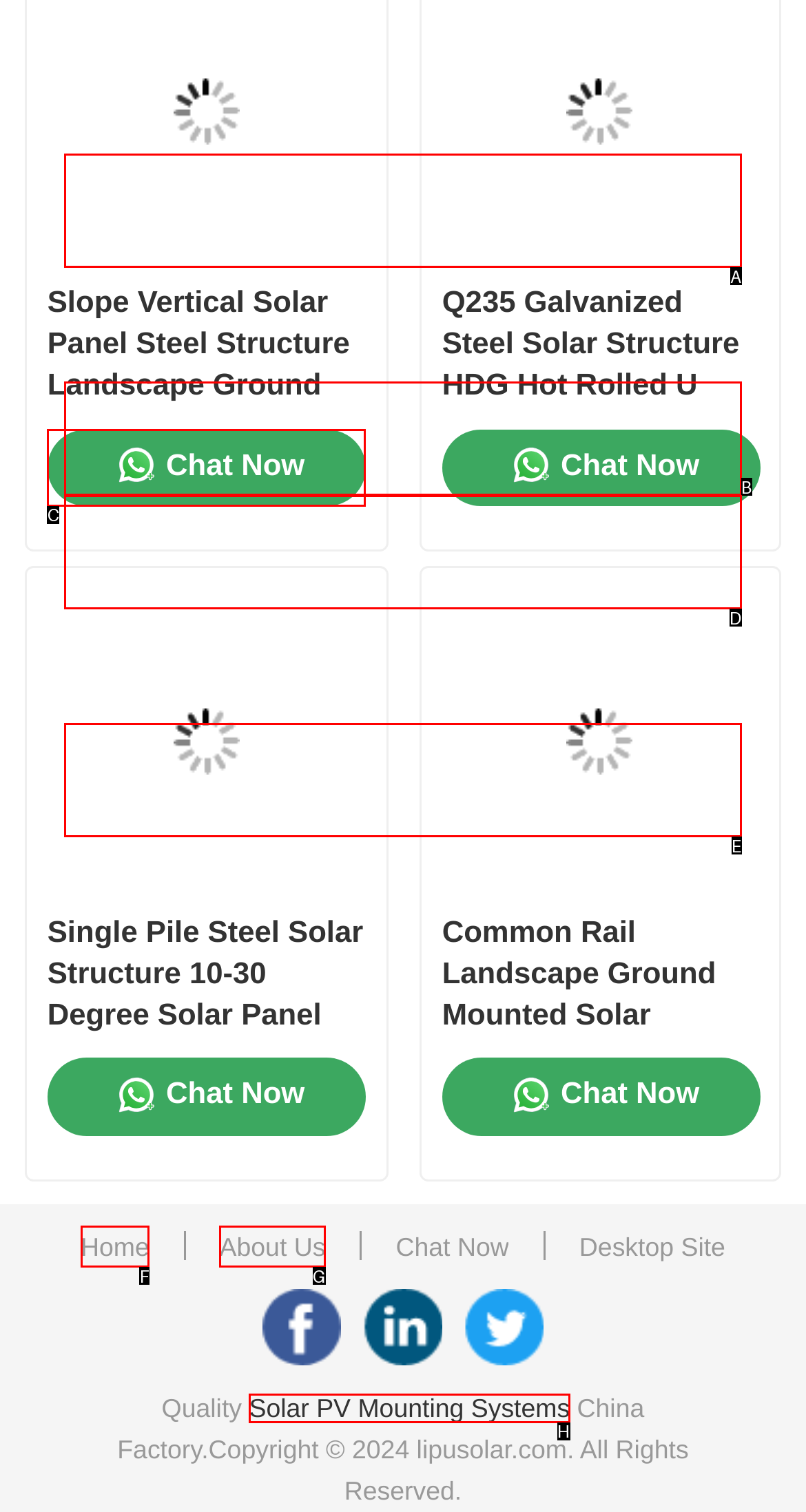Show which HTML element I need to click to perform this task: Learn more about 'Solar PV Mounting Systems' Answer with the letter of the correct choice.

H